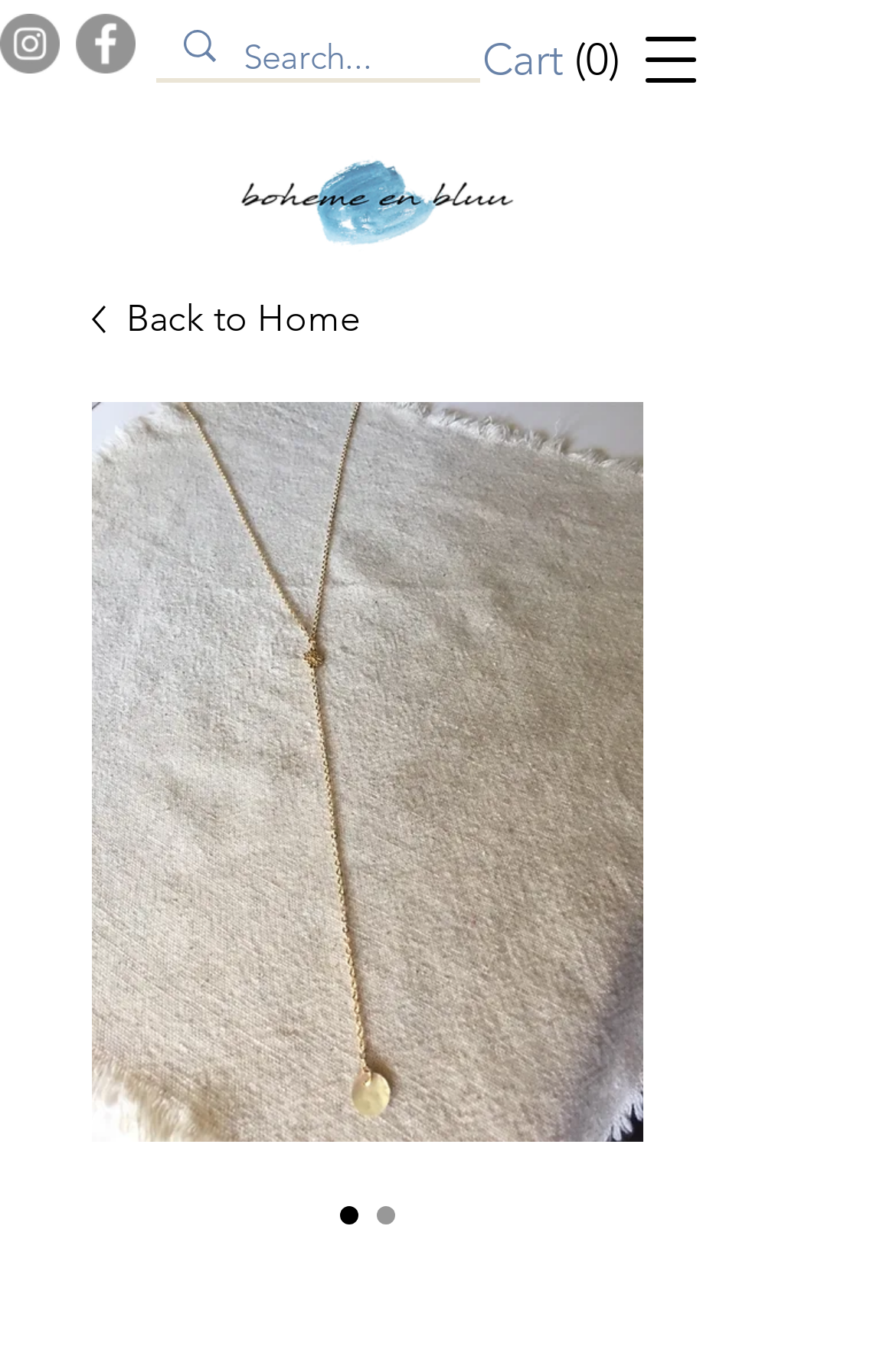Please provide a detailed answer to the question below by examining the image:
What is the name of the website?

I determined the name of the website by looking at the root element, which is labeled as 'MINA Fleur Lariat | My Site 3'.